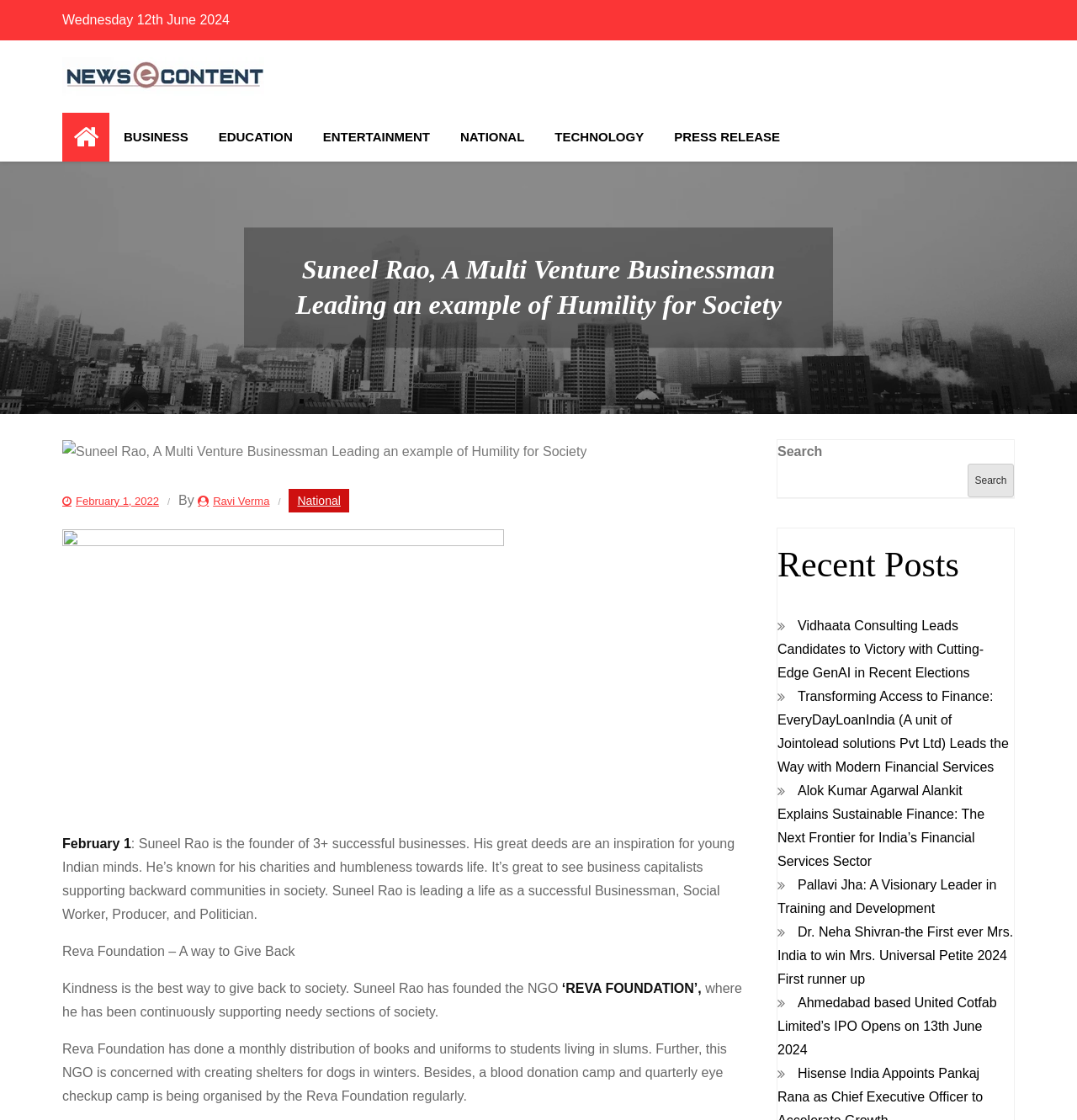What is the title of the section below the search box?
Give a comprehensive and detailed explanation for the question.

I found a heading element with text 'Recent Posts' and bounding box coordinates [0.722, 0.484, 0.941, 0.525], which is located below the search box element. This heading indicates the start of a section showcasing recent posts.